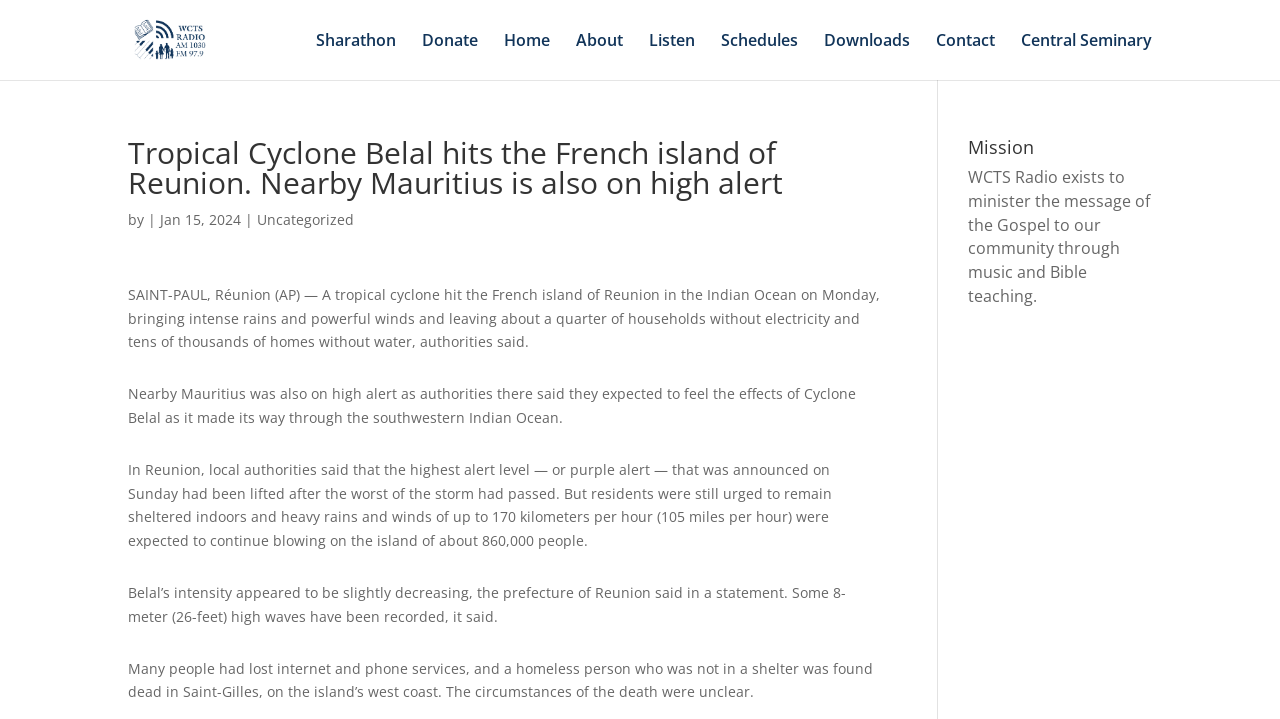Offer a meticulous caption that includes all visible features of the webpage.

The webpage appears to be a news article from WCTS Radio, focusing on Tropical Cyclone Belal hitting the French island of Reunion. At the top, there is a logo of WCTS Radio, accompanied by a link to the radio station's homepage. Below the logo, there is a navigation menu with links to various sections, including Sharathon, Donate, Home, About, Listen, Schedules, Downloads, Contact, and Central Seminary.

The main content of the webpage is divided into two sections. The first section has a heading that repeats the title of the article, followed by a separator line and the publication date, January 15, 2024. Below the date, there is a category link labeled "Uncategorized". The main article text is then presented in several paragraphs, describing the impact of Tropical Cyclone Belal on Reunion, including the effects on electricity and water supply, as well as the situation in nearby Mauritius.

To the right of the main article, there is a separate section with a heading labeled "Mission", which appears to be a statement of purpose for WCTS Radio. This section describes the radio station's goal of ministering the message of the Gospel to its community through music and Bible teaching.